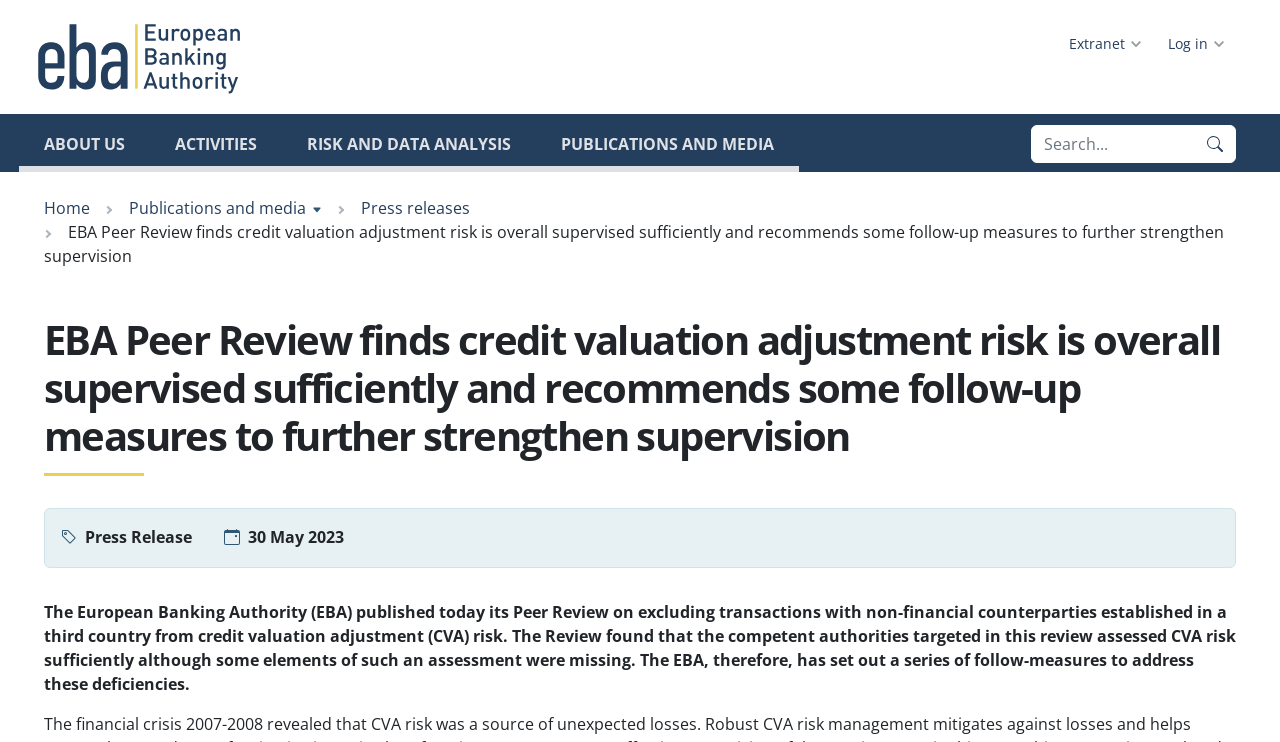Identify the bounding box coordinates of the section that should be clicked to achieve the task described: "Search for publications".

[0.805, 0.168, 0.966, 0.22]